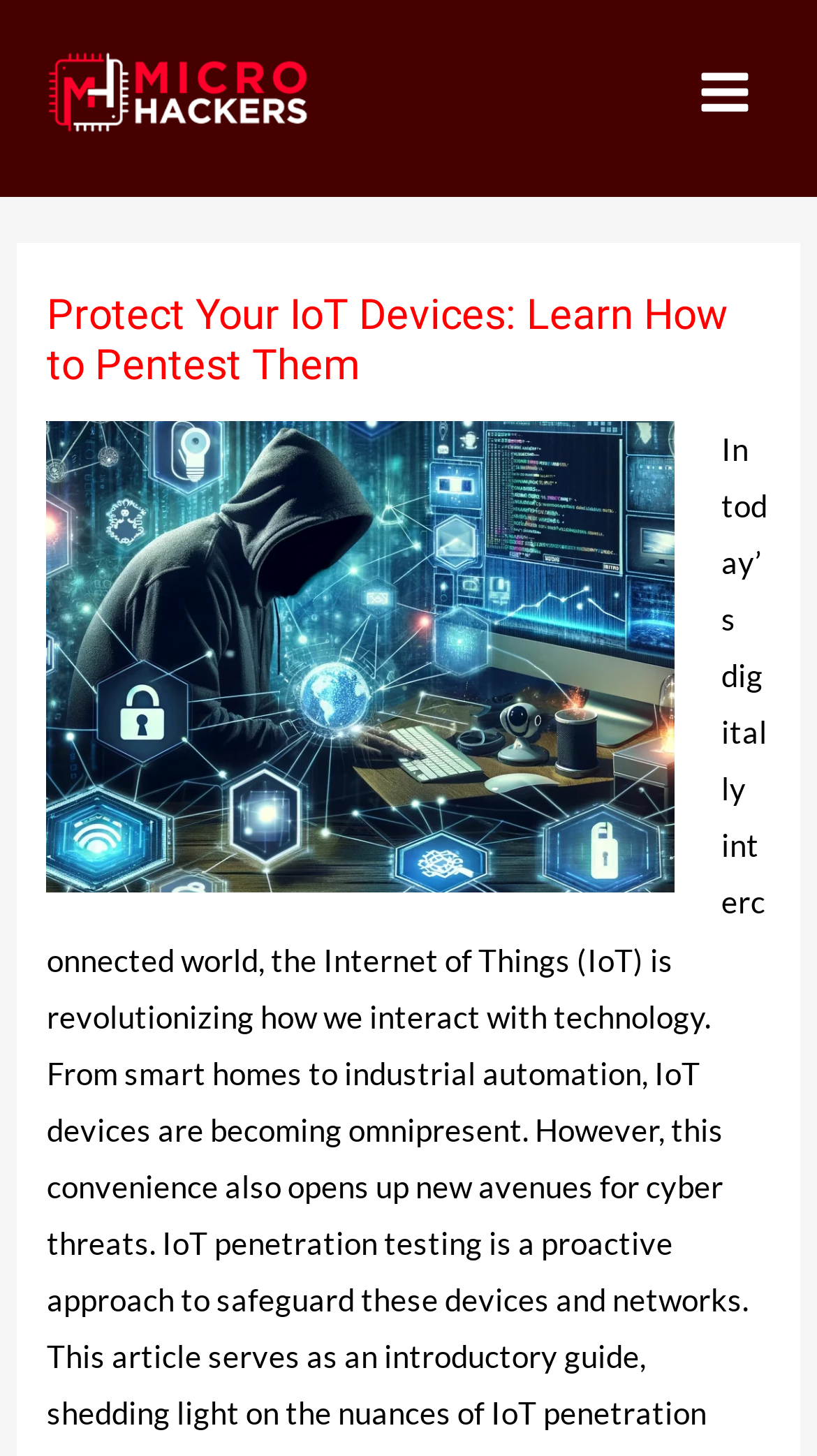Identify the bounding box coordinates for the UI element described as: "Gregor Ulm".

None